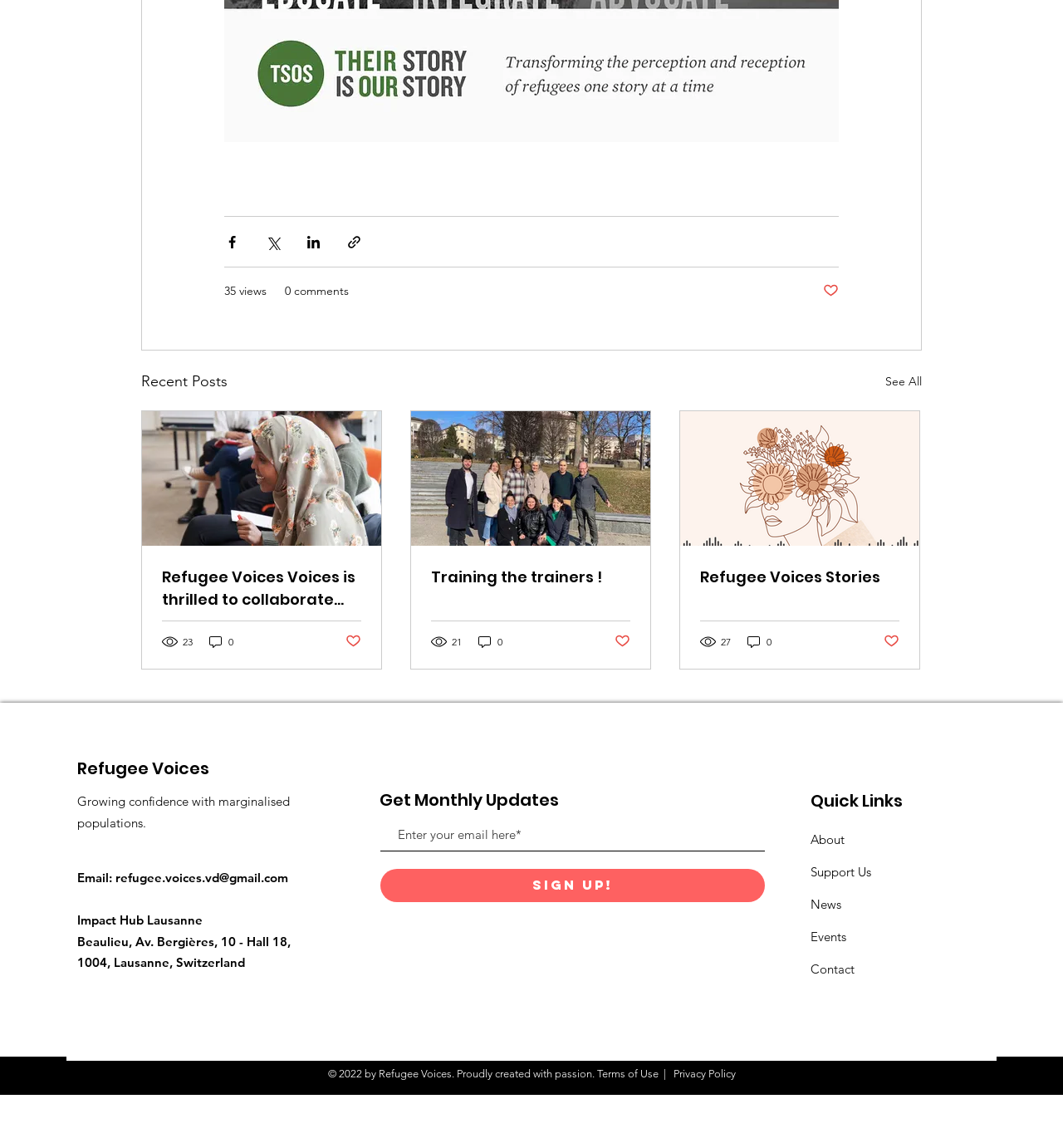Give a short answer using one word or phrase for the question:
What is the name of the organization?

Refugee Voices